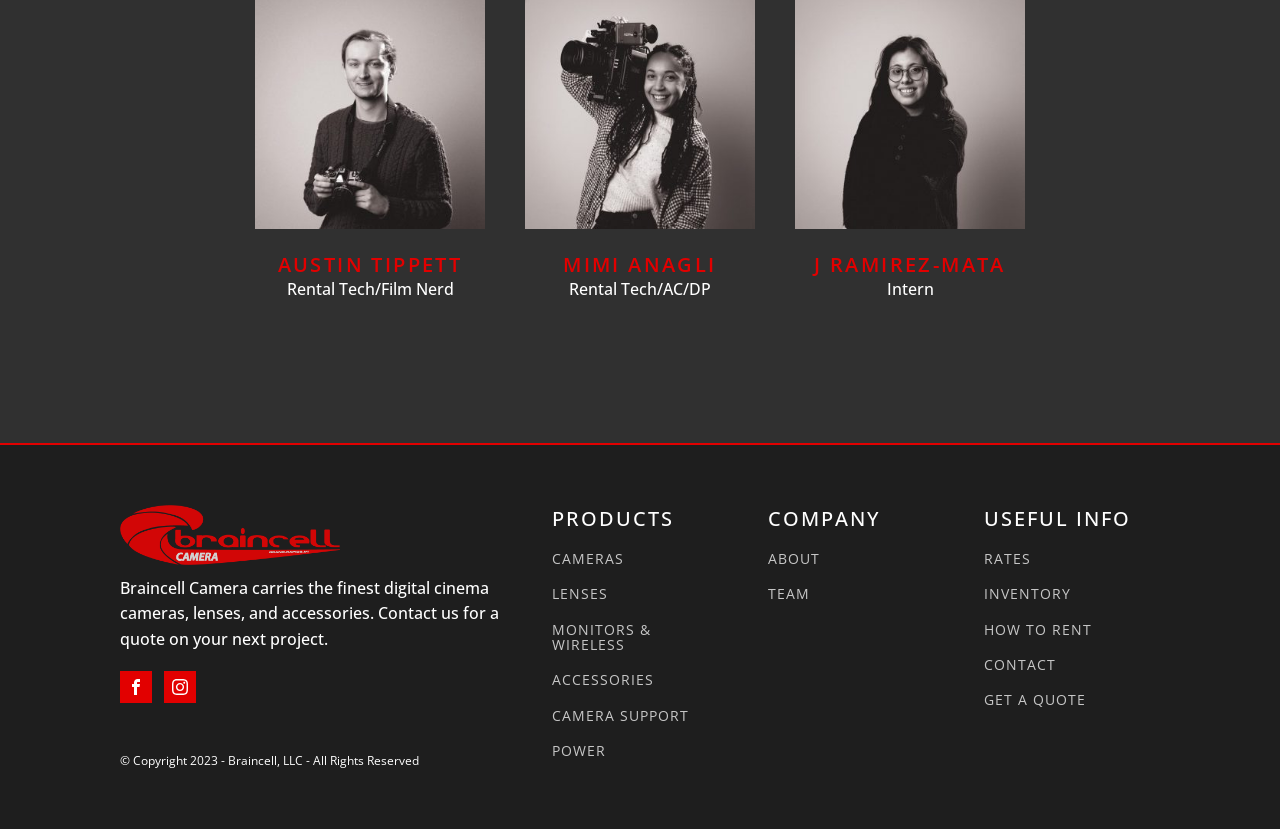What are the types of products offered?
Could you please answer the question thoroughly and with as much detail as possible?

The types of products offered are mentioned in the links under the 'PRODUCTS' heading, which include 'CAMERAS', 'LENSES', 'MONITORS & WIRELESS', 'ACCESSORIES', 'CAMERA SUPPORT', and 'POWER'.